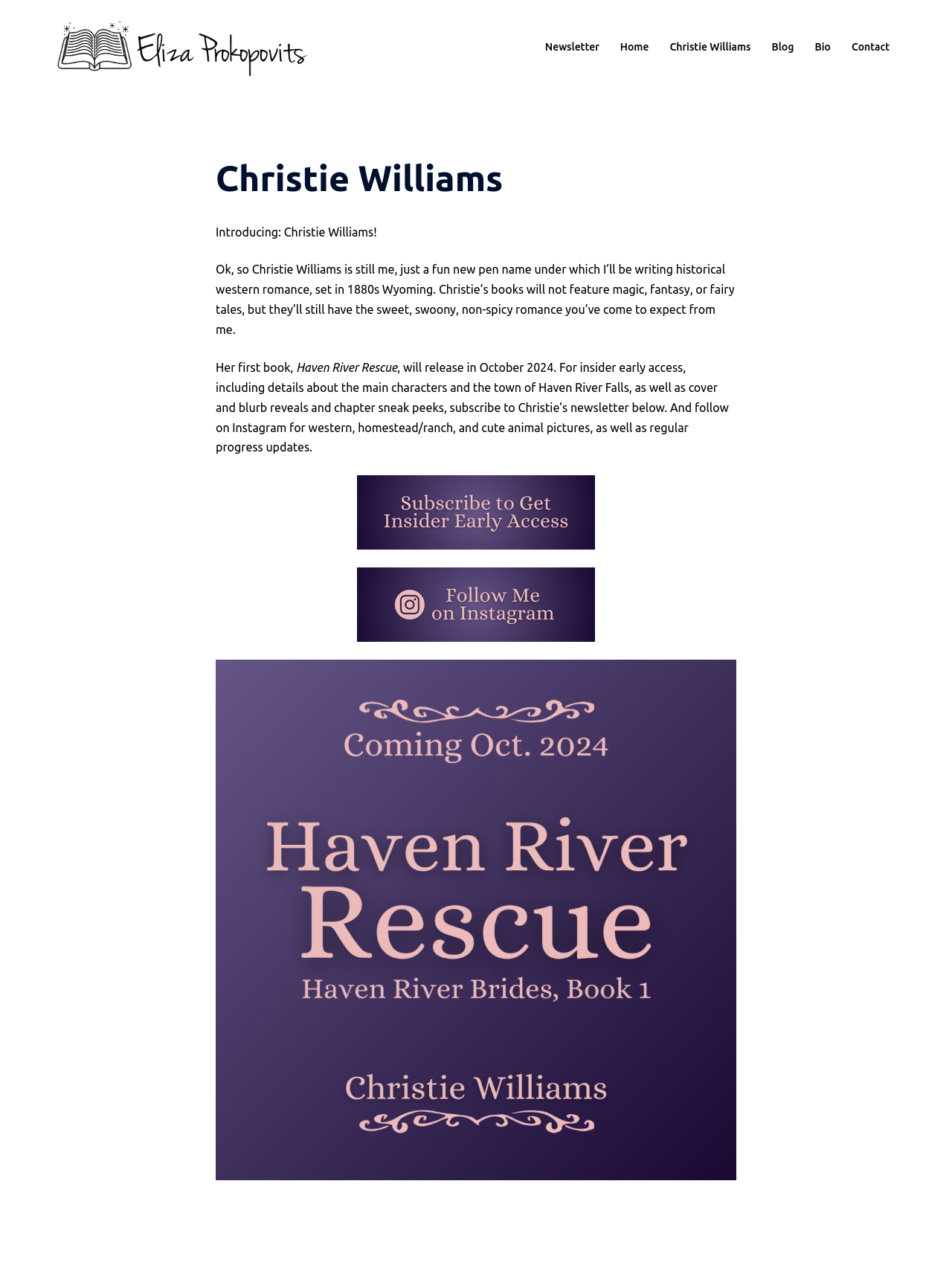What is the purpose of subscribing to Christie's newsletter?
Please give a detailed and elaborate explanation in response to the question.

The answer can be found in the main content section of the webpage, where it says 'For insider early access, including details about the main characters and the town of Haven River Falls, as well as cover and blurb reveals and chapter sneak peeks, subscribe to Christie’s newsletter below.' This indicates that subscribing to Christie's newsletter will provide insider early access to various information.